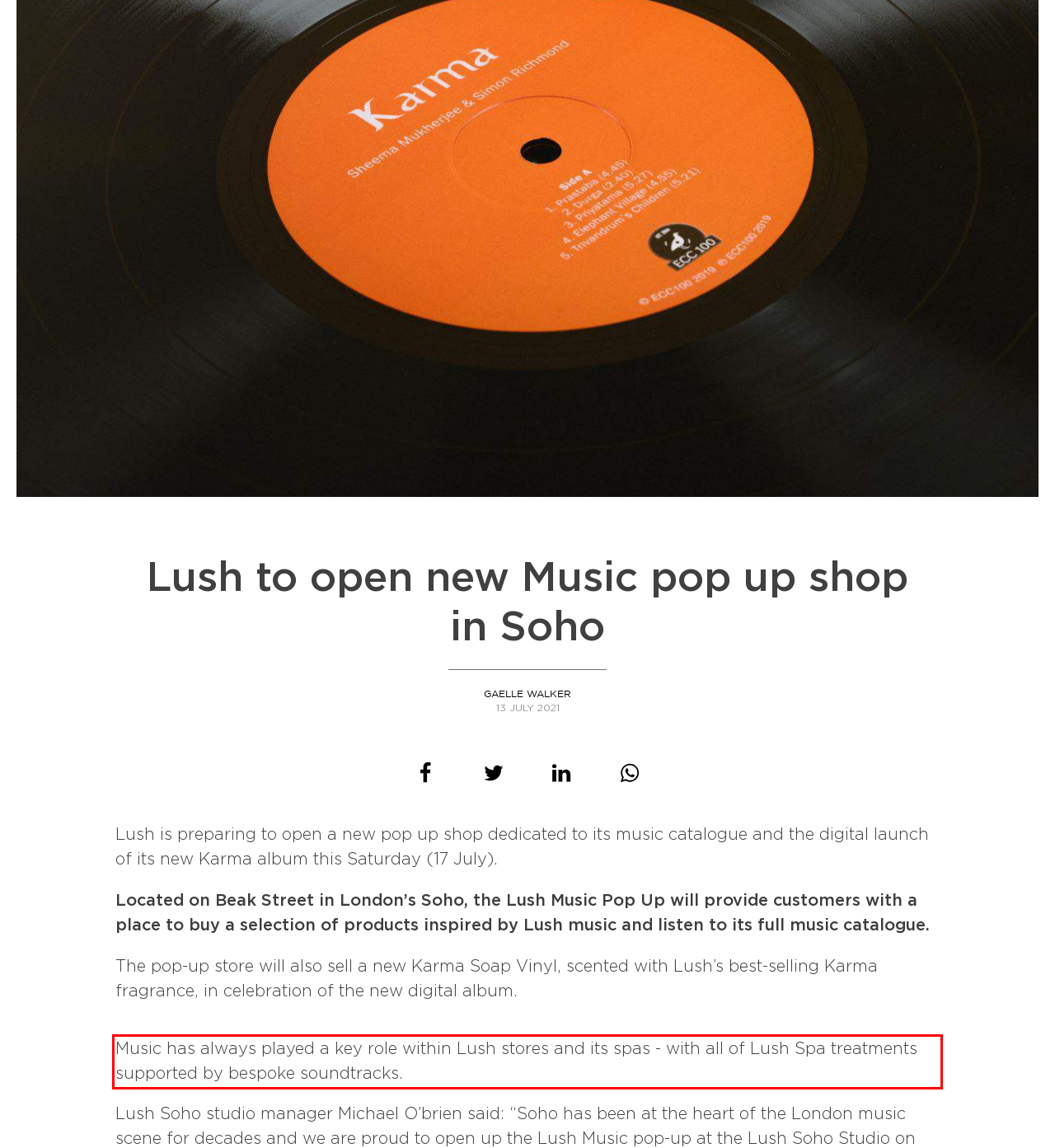Inspect the webpage screenshot that has a red bounding box and use OCR technology to read and display the text inside the red bounding box.

Music has always played a key role within Lush stores and its spas - with all of Lush Spa treatments supported by bespoke soundtracks.